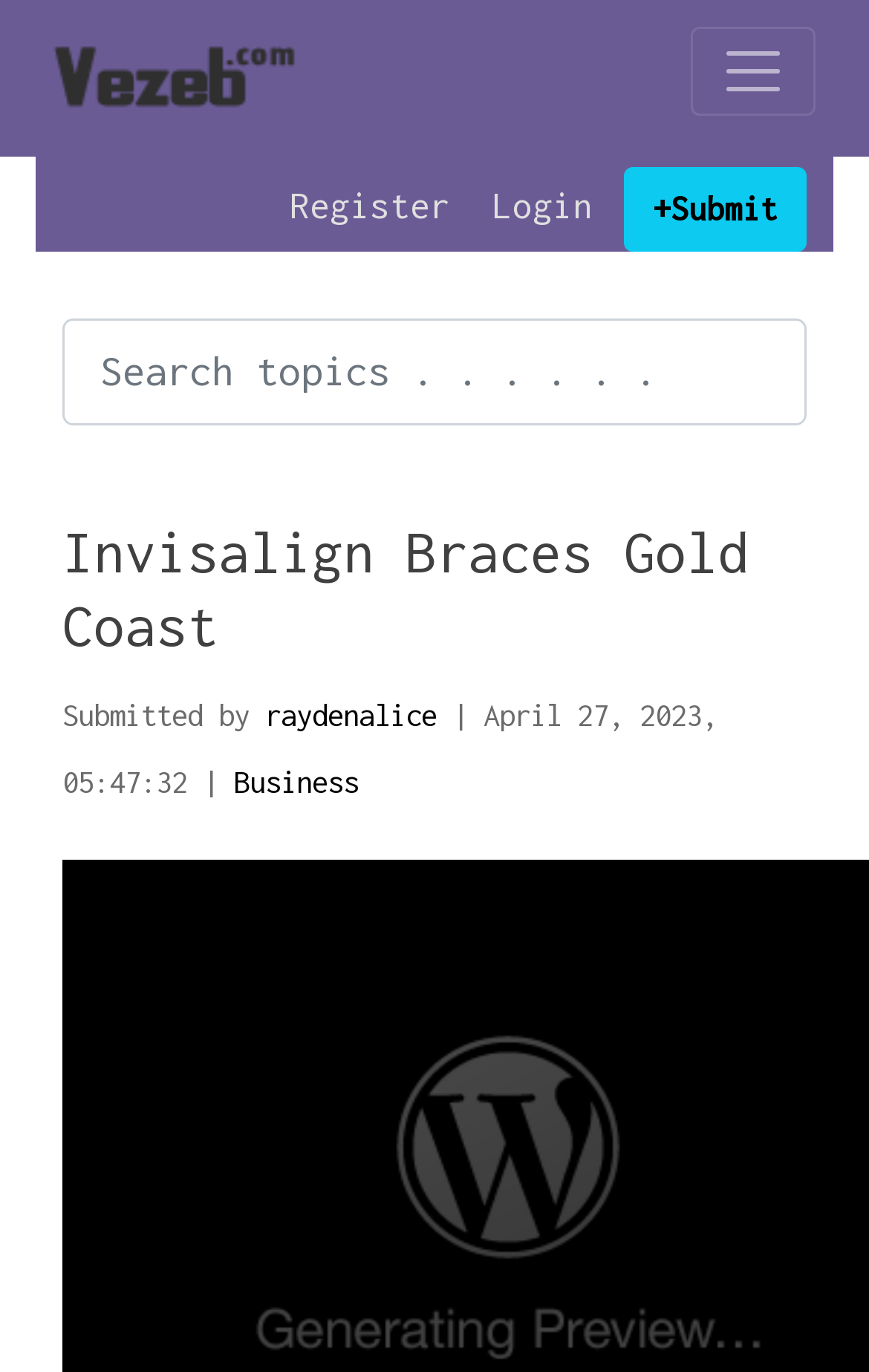What is the date of the content submission?
Look at the image and answer the question with a single word or phrase.

April 27, 2023